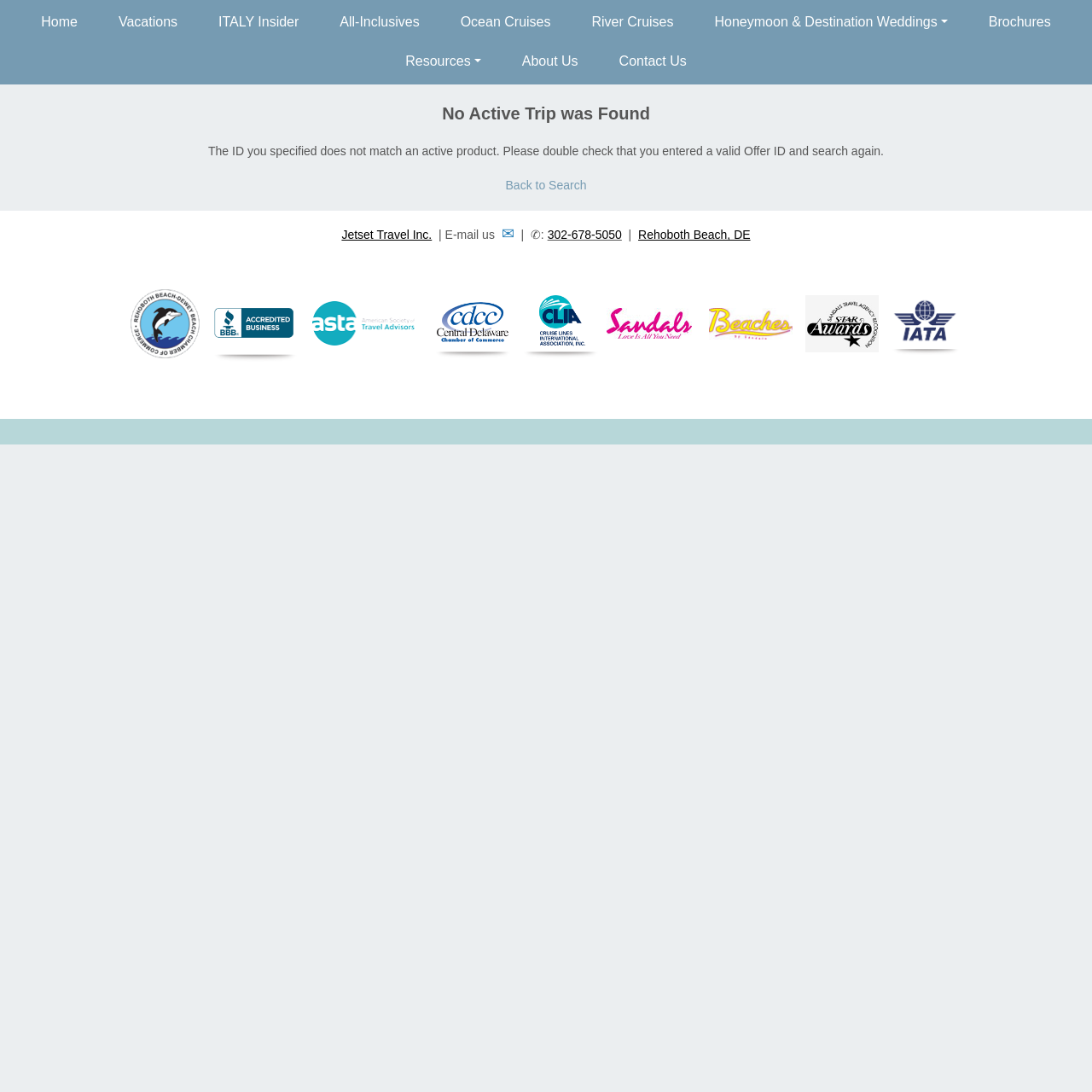Explain the features and main sections of the webpage comprehensively.

This webpage is about Trip Details from Jetset Travel Inc. At the top, there is a navigation menu with 8 links: Home, Vacations, ITALY Insider, All-Inclusives, Ocean Cruises, River Cruises, Honeymoon & Destination Weddings, and Brochures. Below the navigation menu, there are two buttons: Resources and About Us, followed by a link to Contact Us.

In the main content area, there is a prominent message stating "No Active Trip was Found" and a longer error message below it, explaining that the entered Offer ID is not valid. There is a link to "Back to Search" below the error message.

At the bottom of the page, there is a section with the company's contact information, including the company name, email address, phone number, and location. There are also several social media links, although they are not explicitly labeled as such.

Overall, the webpage appears to be a trip planning or booking page that has encountered an error, and is providing the user with options to search again or contact the company for assistance.